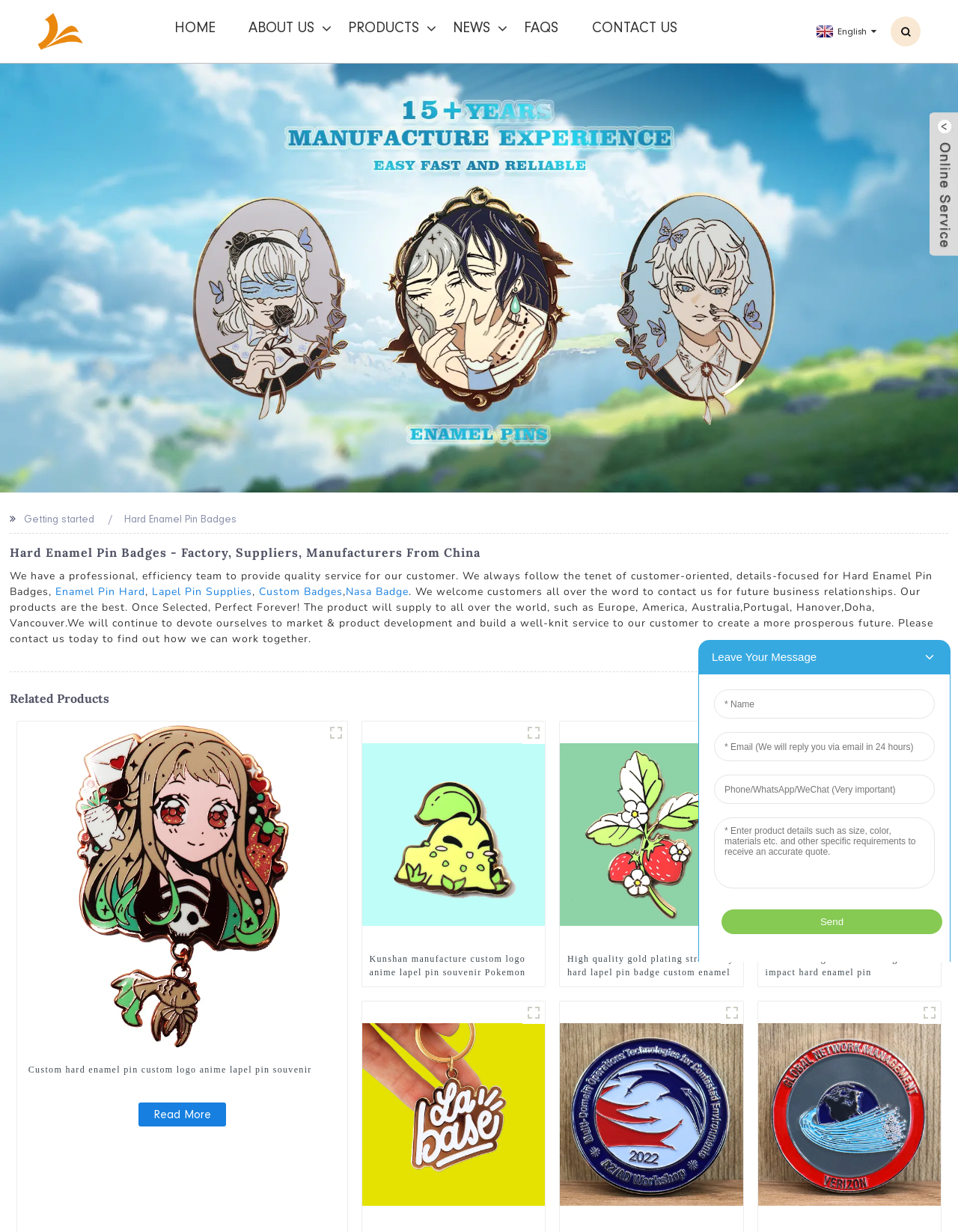Could you indicate the bounding box coordinates of the region to click in order to complete this instruction: "View the 'Custom hard enamel pin custom logo anime lapel pin souvenir' product".

[0.018, 0.586, 0.362, 0.854]